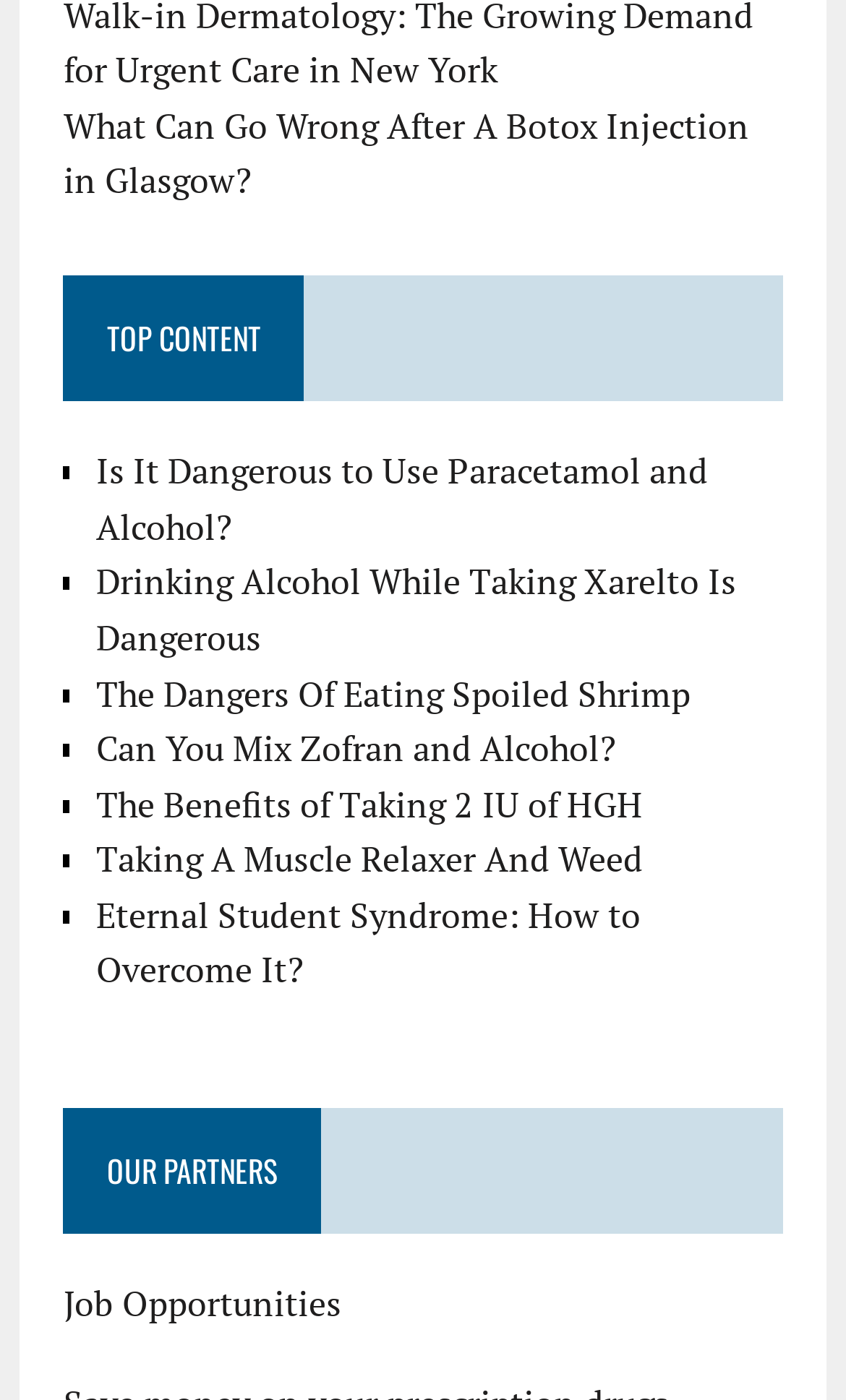What is the last link under TOP CONTENT?
Please respond to the question with a detailed and well-explained answer.

I looked at the links under the 'TOP CONTENT' heading and found that the last link is 'Taking A Muscle Relaxer And Weed'.